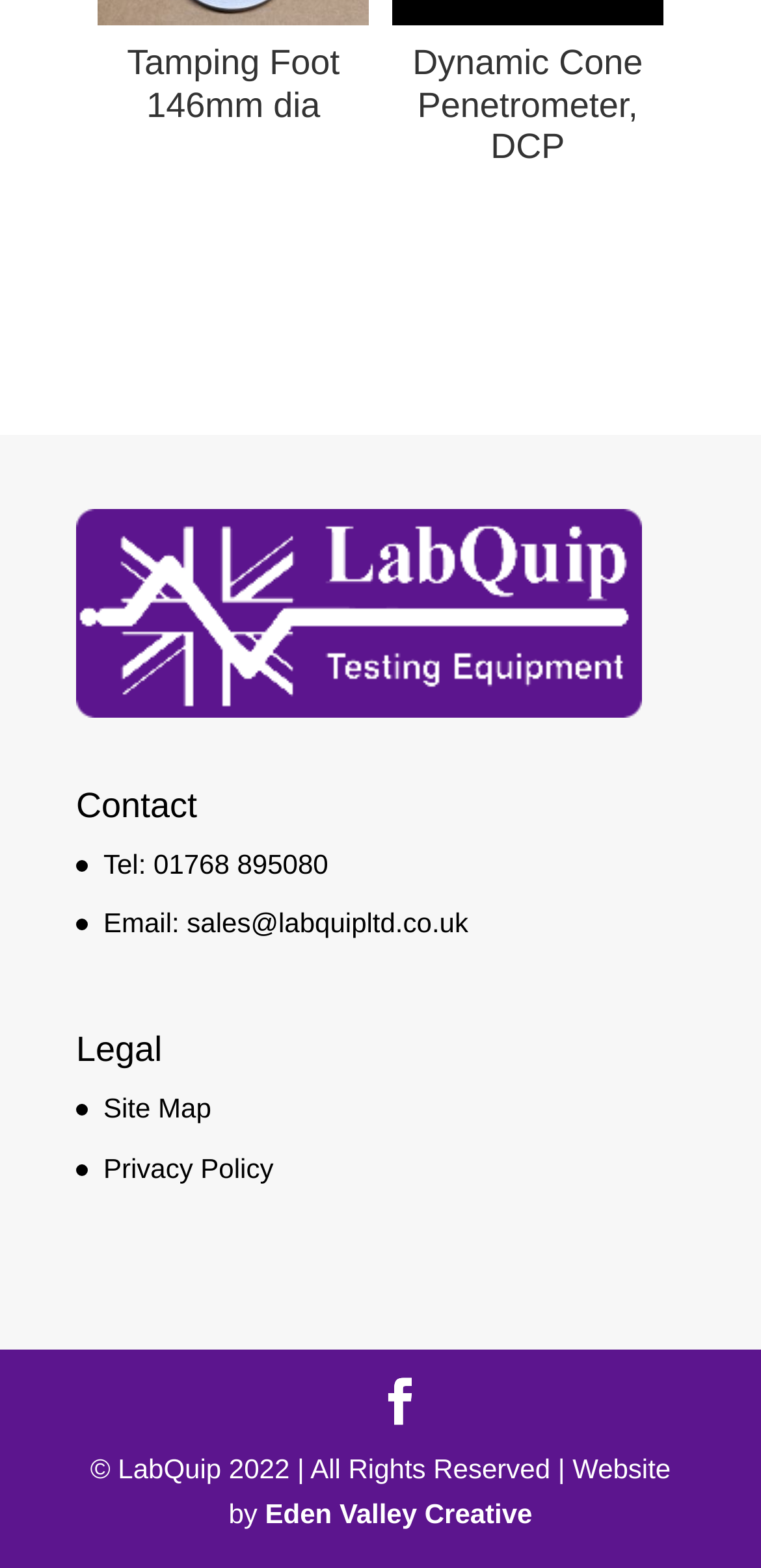Answer the question with a single word or phrase: 
What is the year of the copyright?

2022